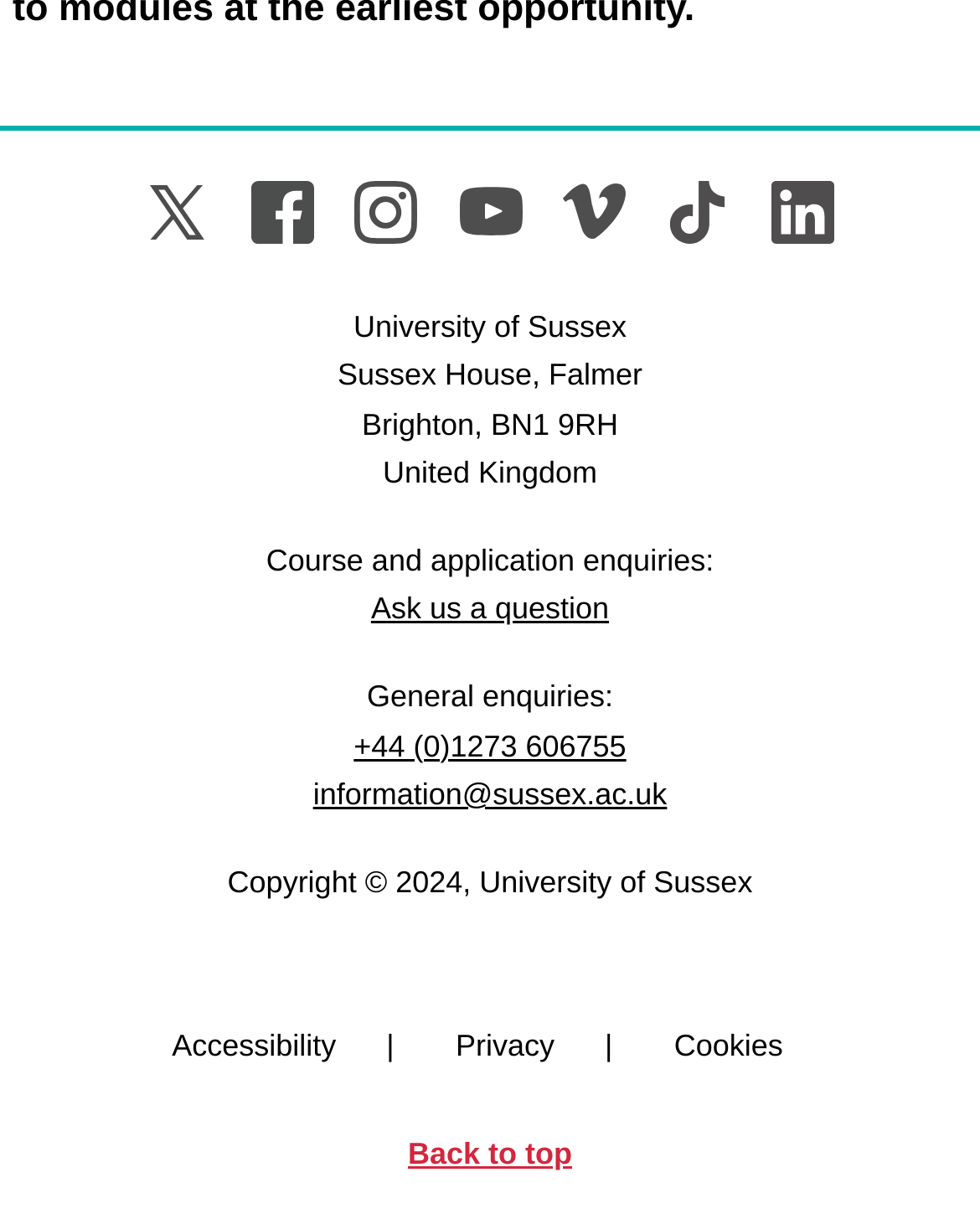Given the description "Ask us a question", determine the bounding box of the corresponding UI element.

[0.379, 0.485, 0.621, 0.514]